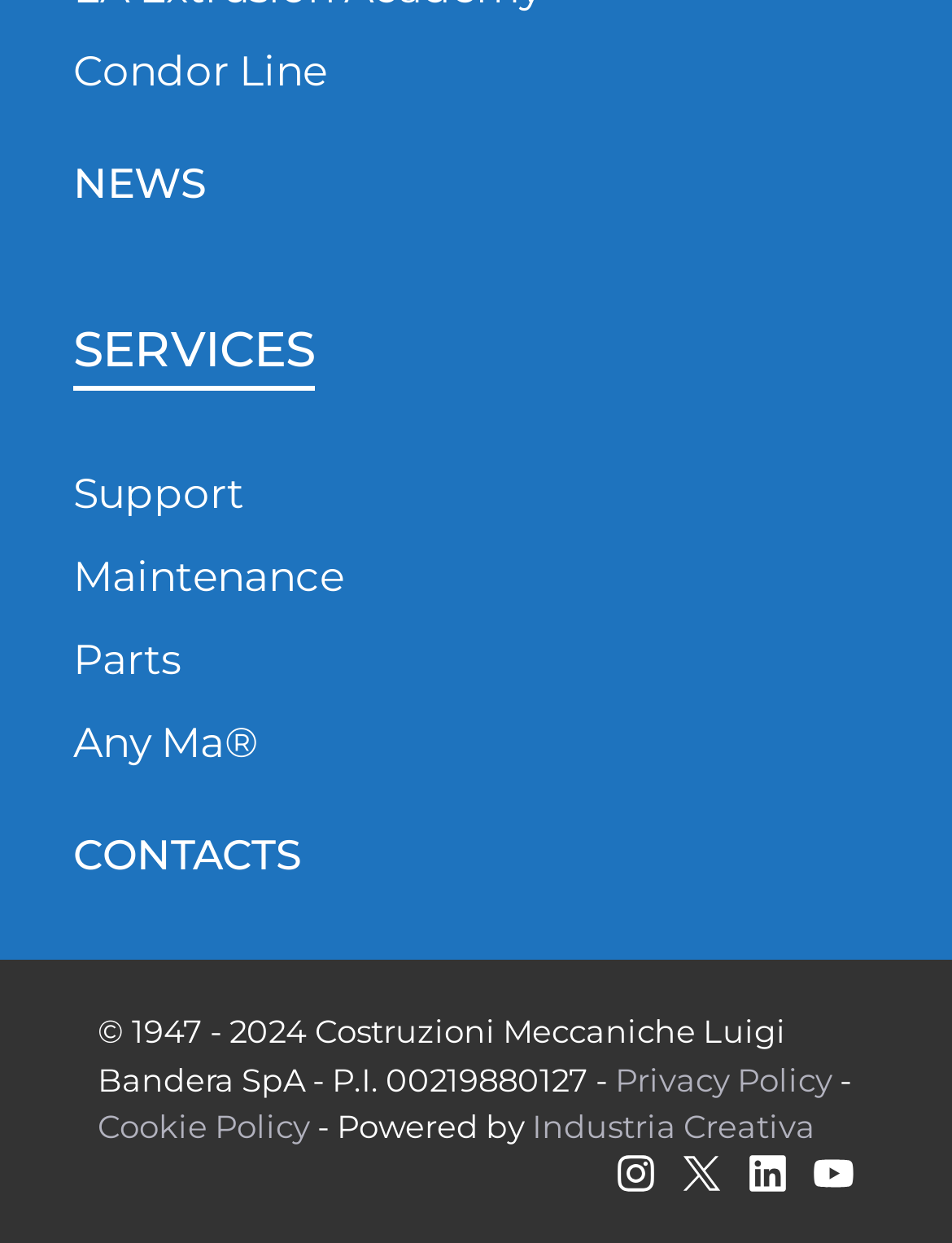Locate the bounding box of the UI element described in the following text: "Support".

[0.077, 0.377, 0.256, 0.417]